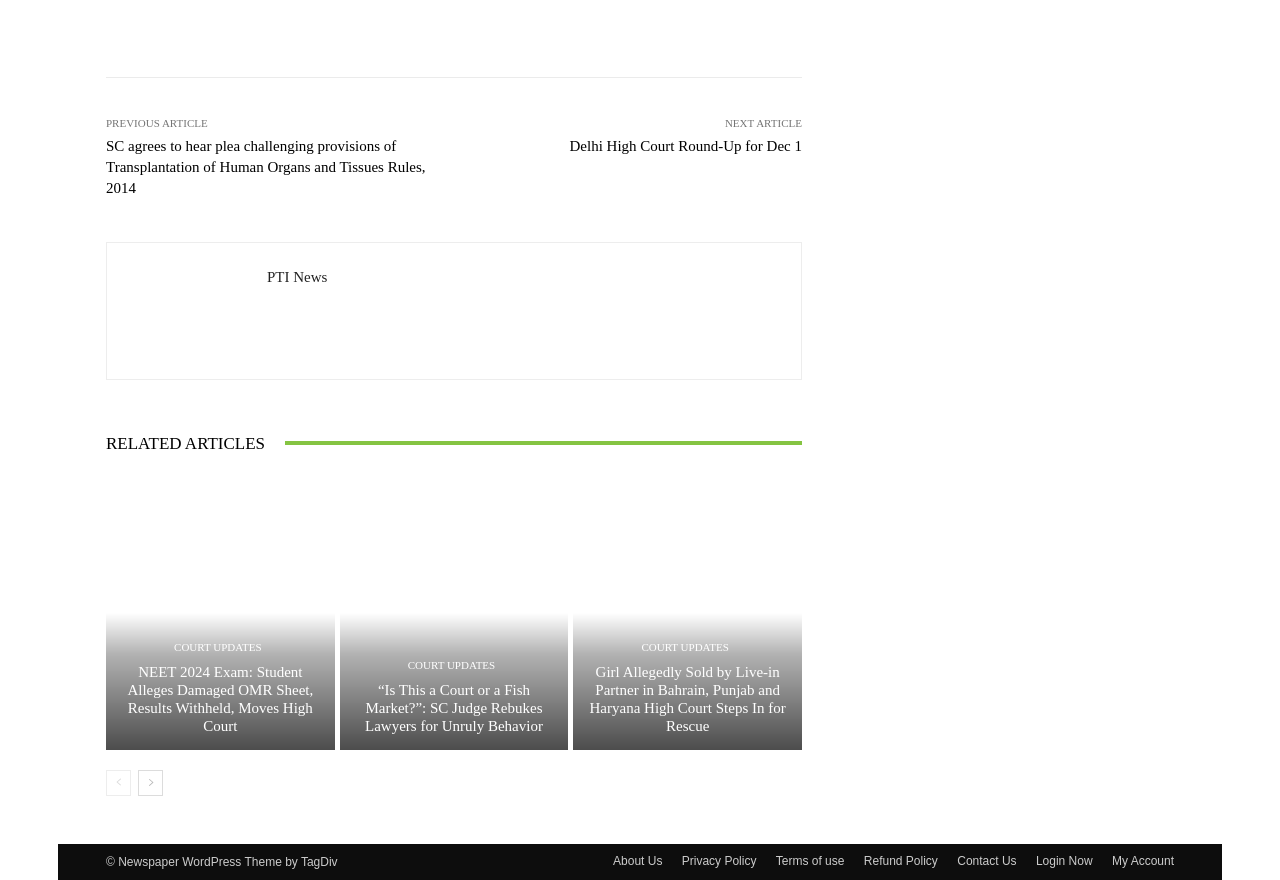Refer to the screenshot and give an in-depth answer to this question: What is the theme of the news articles on this webpage?

The news articles on this webpage are related to law and justice, including court updates, judgments, and legal news.